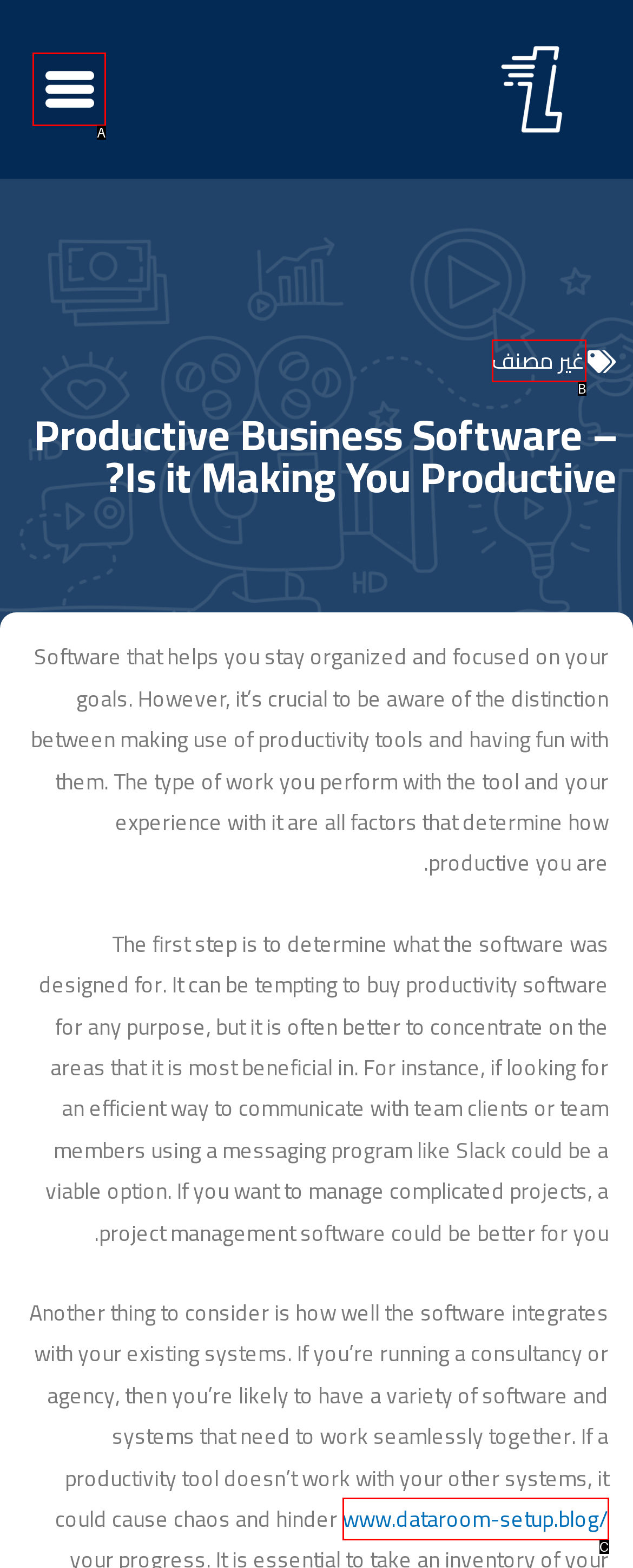From the given options, find the HTML element that fits the description: Proudly powered by WordPress.. Reply with the letter of the chosen element.

None